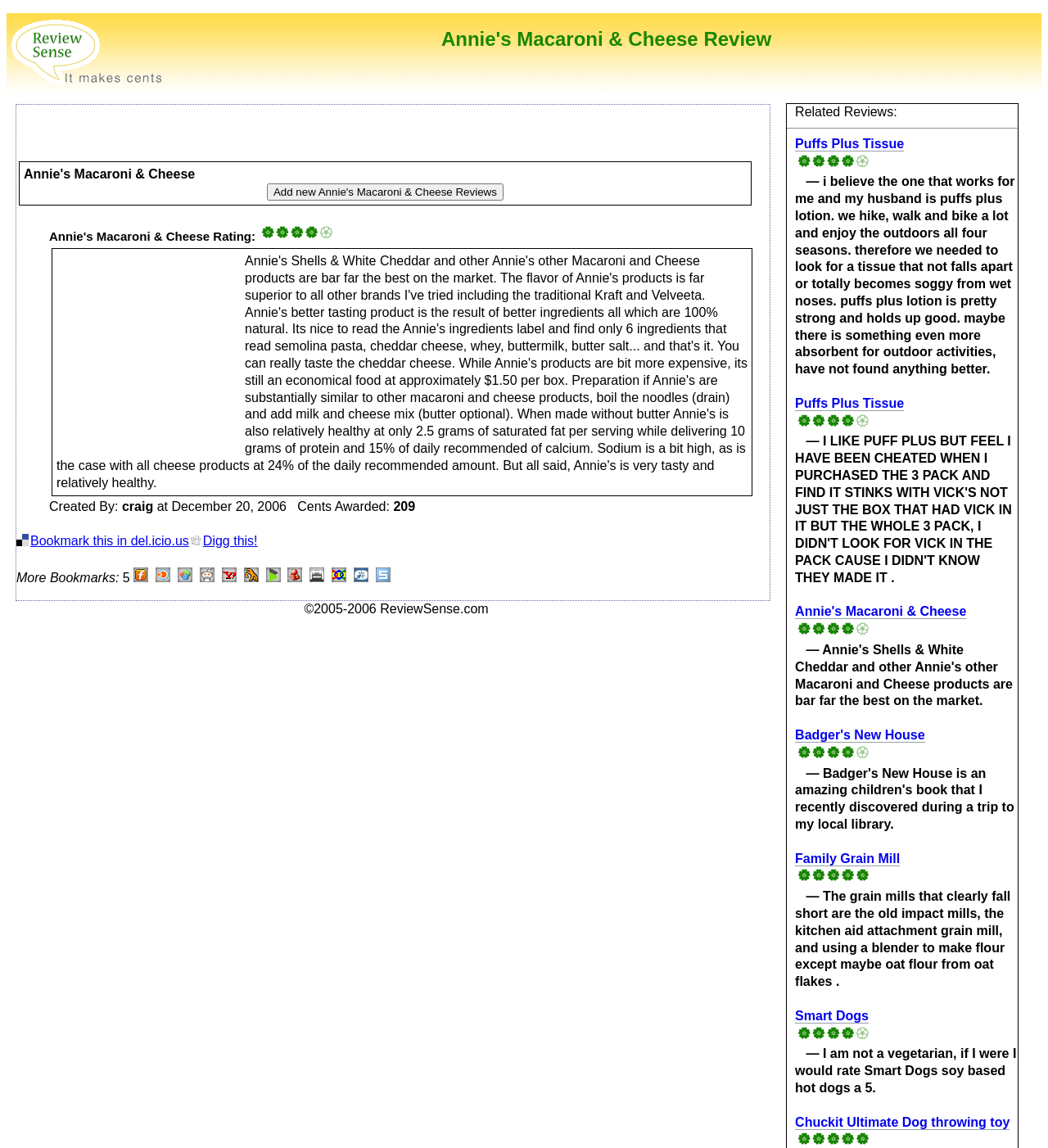Articulate a complete and detailed caption of the webpage elements.

The webpage is a review page for Annie's Macaroni & Cheese, with a heading at the top that matches the meta description. Below the heading, there is a small image on the left side, followed by a rating section that displays 4 stars out of 5. 

On the right side of the rating section, there is a button to add new reviews. Below the rating section, there are three advertisement iframes, stacked vertically. 

On the left side, there is a section that displays the review creator's information, including their name, creation date, and awarded cents. Below this section, there are three more advertisement iframes, stacked vertically.

The webpage also features a section for bookmarking and sharing the review on various platforms, including del.icio.us, Digg, FURL, and others. This section is located below the review creator's information.

The main content of the webpage is a list of related reviews, which takes up most of the page's real estate. Each review is displayed as a link, accompanied by a rating in the form of stars. The reviews are listed in a vertical column, with a horizontal separator line dividing each review. The reviews are quite detailed, with some of them featuring lengthy paragraphs of text.

At the bottom of the page, there is a copyright notice that reads "©2005-2006 ReviewSense.com".